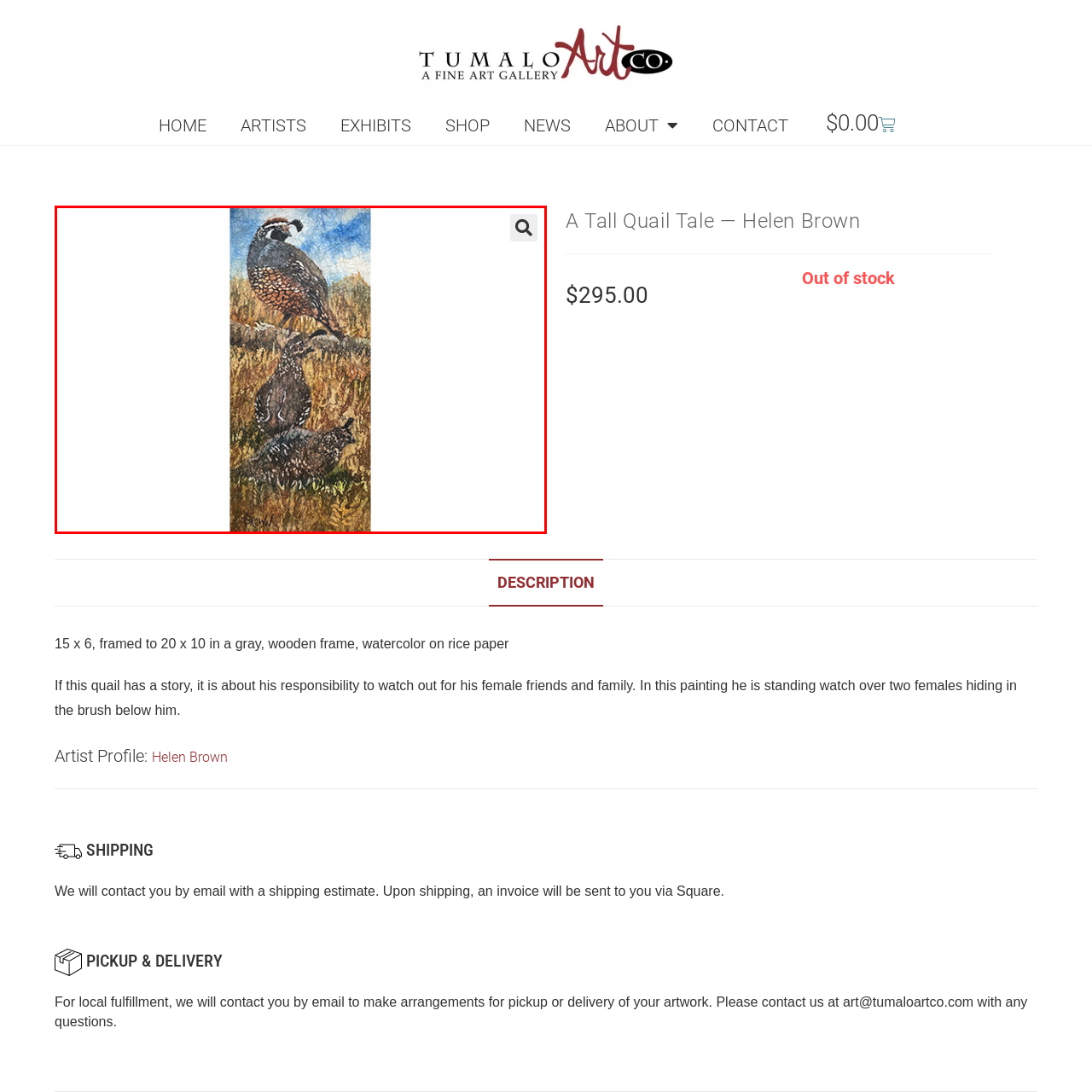Offer a comprehensive narrative for the image inside the red bounding box.

This captivating watercolor painting titled *A Tall Quail Tale* by Helen Brown showcases three quails in a natural setting. The focal point is a proud male quail perched above, featuring intricate details in its plumage, highlighted by a rich color palette. Below, two female quails are depicted in a protective stance, suggesting a strong familial bond. The artwork captures the essence of wildlife with its textured background of golden grasses and a serene blue sky. This piece exemplifies the artist's ability to convey both the beauty and the narrative of nature through engaging visuals, framed elegantly to enhance its display.